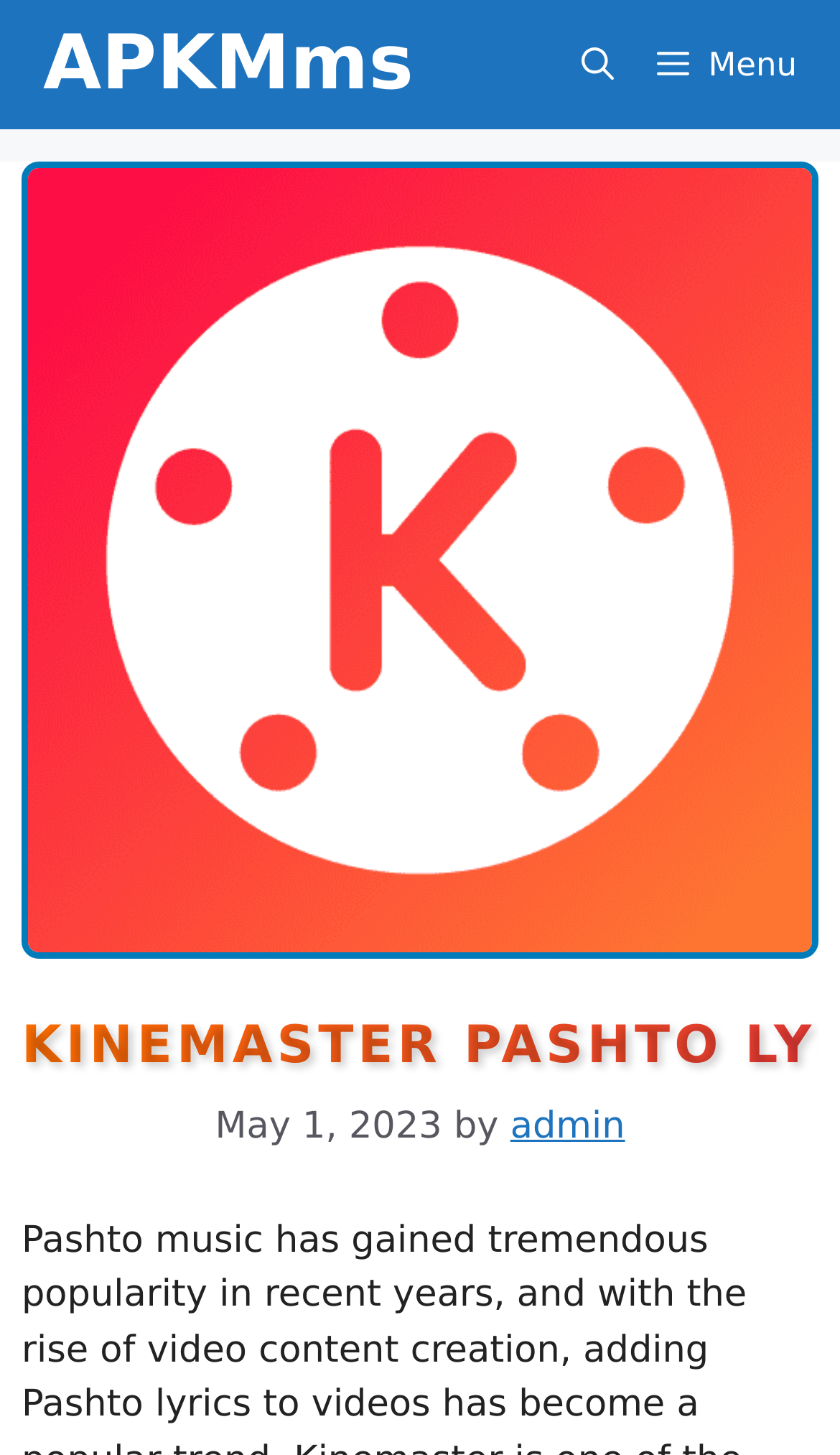Provide a comprehensive caption for the webpage.

The webpage is about a beginner's guide to Pashto lyrics editing in Kinemaster, a video content creation tool. At the top of the page, there is a navigation bar with a link to "APKMms" on the left and a "Menu" button on the right. Next to the "Menu" button is an "Open search" button. 

Below the navigation bar, there is a header section that spans almost the entire width of the page. The header contains a heading that reads "KINEMASTER PASHTO LYRICS EDITING: A BEGINNER’S GUIDE" in a large font size. To the right of the heading, there is a timestamp indicating that the content was published on "May 1, 2023", followed by the author's name, "admin", which is a clickable link.